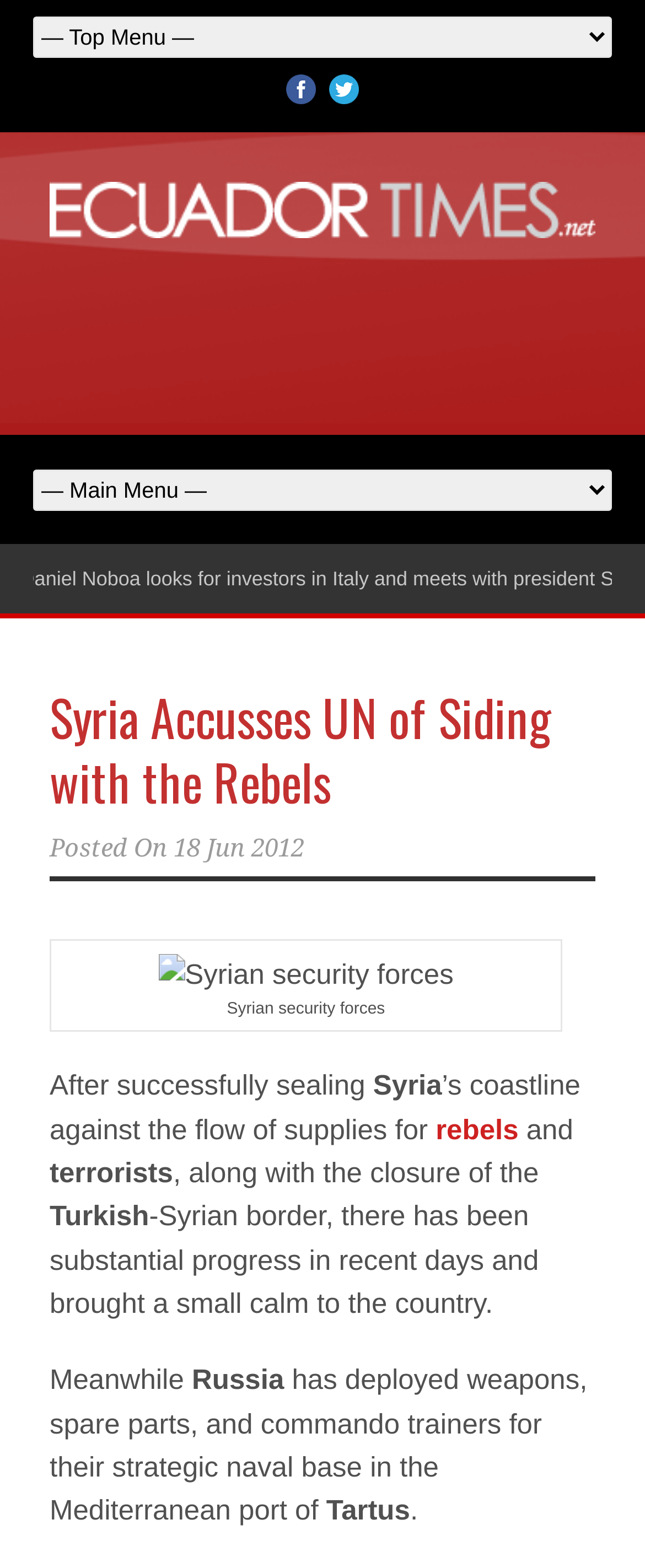Please identify the bounding box coordinates of the element on the webpage that should be clicked to follow this instruction: "Select an option from the top combobox". The bounding box coordinates should be given as four float numbers between 0 and 1, formatted as [left, top, right, bottom].

[0.051, 0.011, 0.949, 0.037]